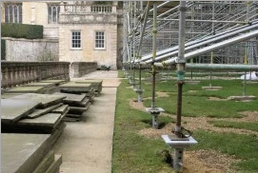Is the scaffold structure securely fastened?
Using the image, provide a concise answer in one word or a short phrase.

Yes